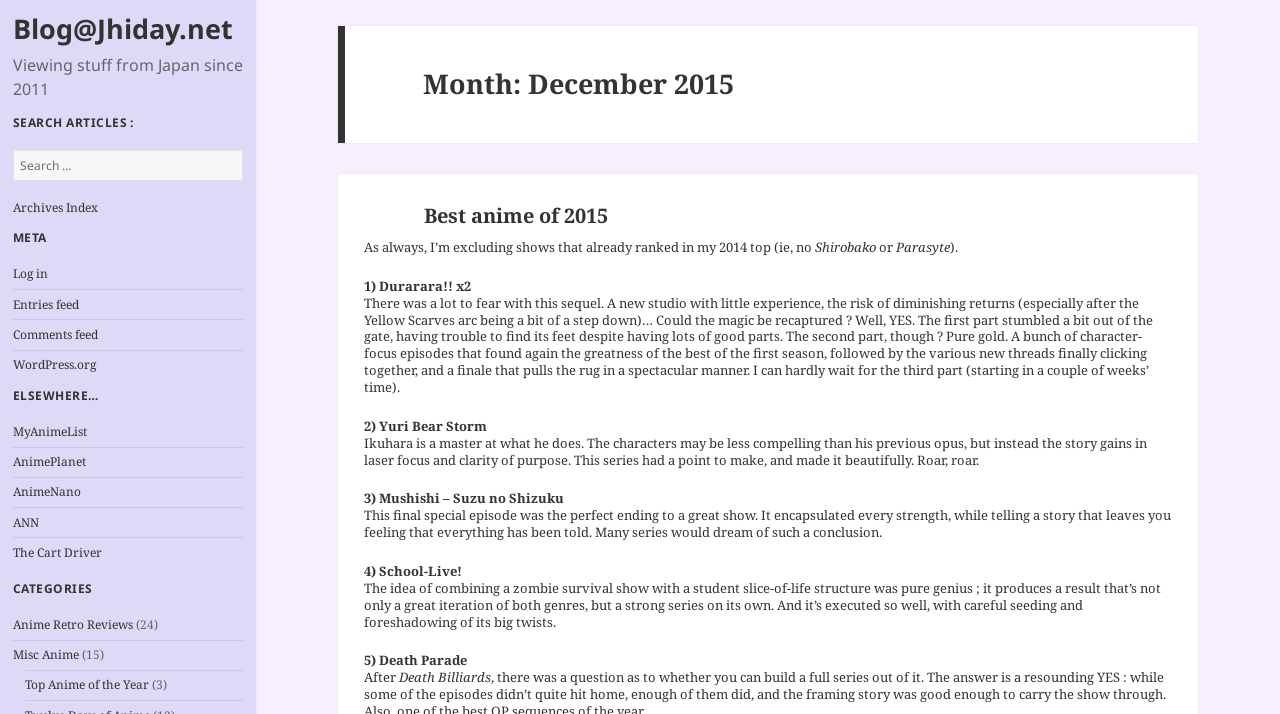Find the bounding box coordinates of the element I should click to carry out the following instruction: "Search for articles".

[0.01, 0.21, 0.19, 0.253]